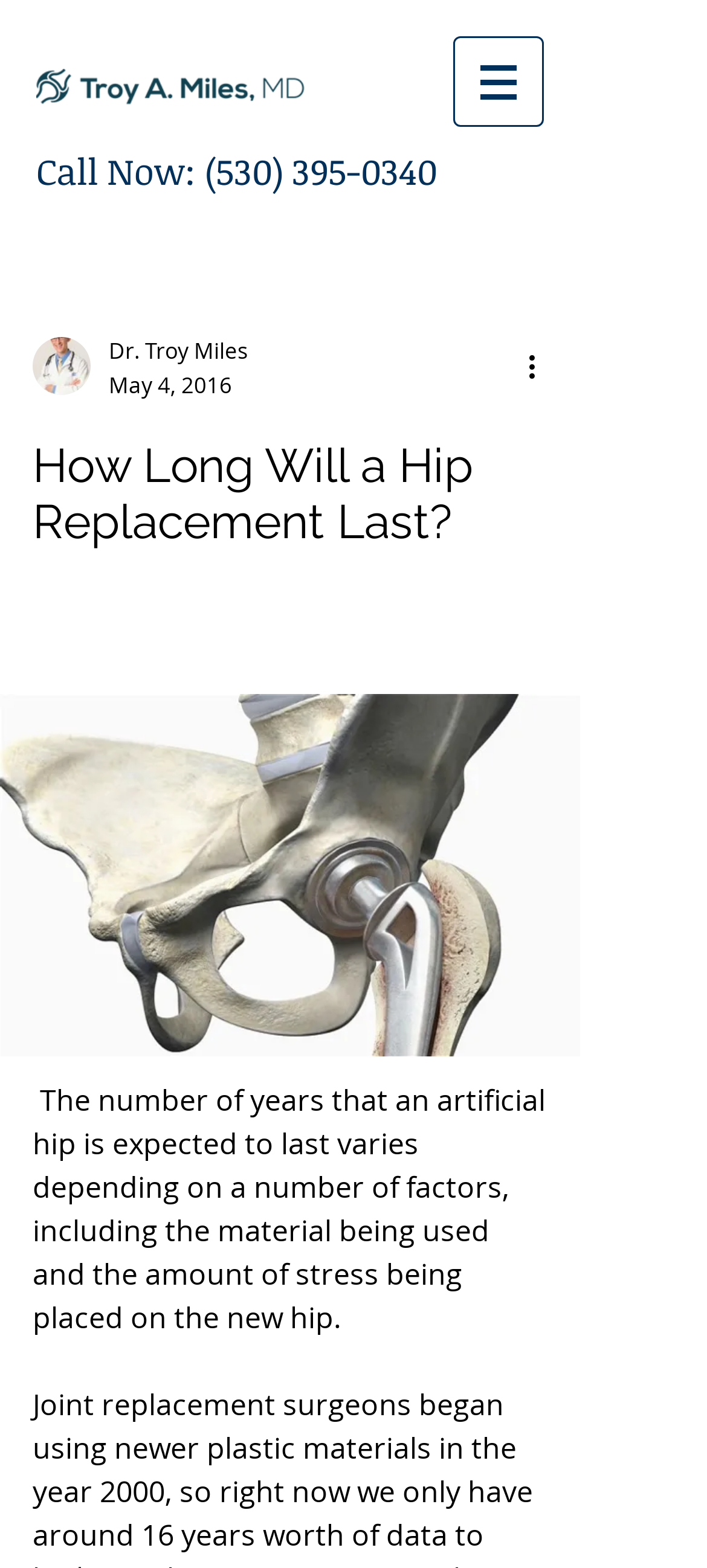Explain the webpage in detail.

The webpage is about hip replacement and its longevity. At the top, there is a navigation menu labeled "Site" with a button and an image. Below it, a prominent heading "Call Now: (530) 395-0340" is displayed, accompanied by a link to the phone number and an image of the writer. To the right of the writer's image, there is a section with the writer's name, "Dr. Troy Miles", and the date "May 4, 2016".

Further down, there is a button labeled "More actions" with an image, and a heading "How Long Will a Hip Replacement Last?" that spans most of the width of the page. Below this heading, there is a long paragraph of text that explains the factors affecting the lifespan of an artificial hip, including the material used and the amount of stress placed on the new hip.

On the left side of the page, there is a large button with no label, and at the very bottom, there is a static text area with the same content as the meta description, which summarizes the main topic of the page.